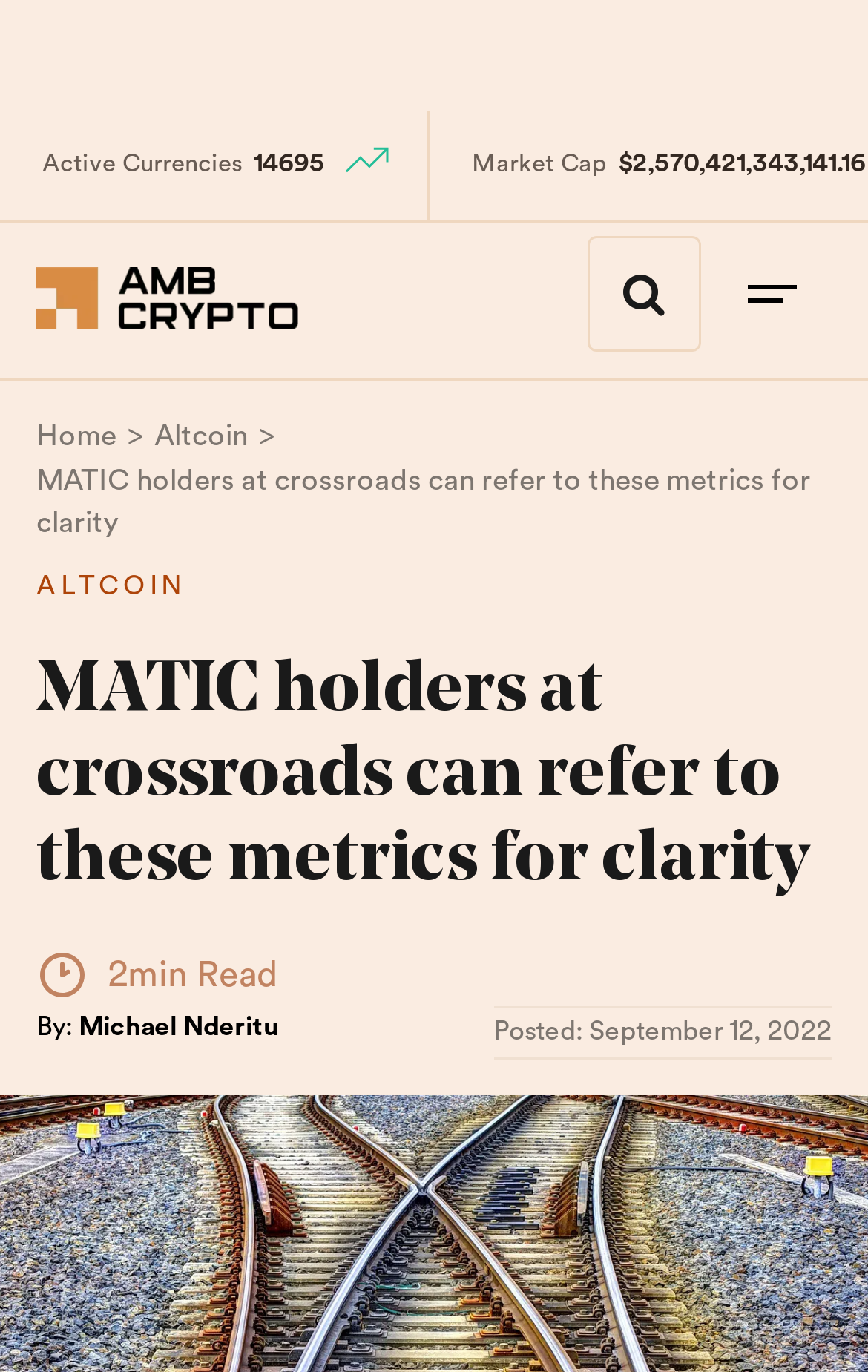Provide the bounding box coordinates of the HTML element described by the text: "View Publications".

None